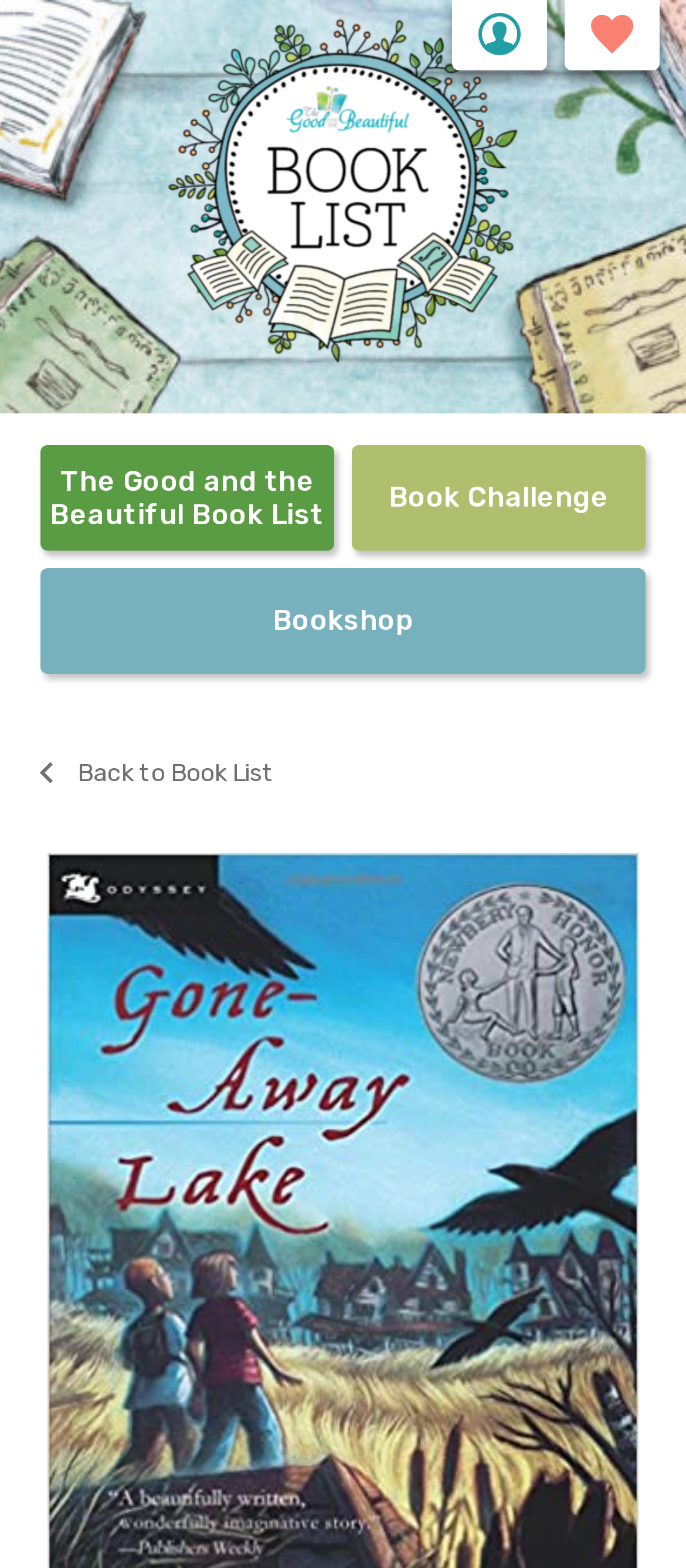Answer the following inquiry with a single word or phrase:
Is there a way to go back to the book list?

Yes